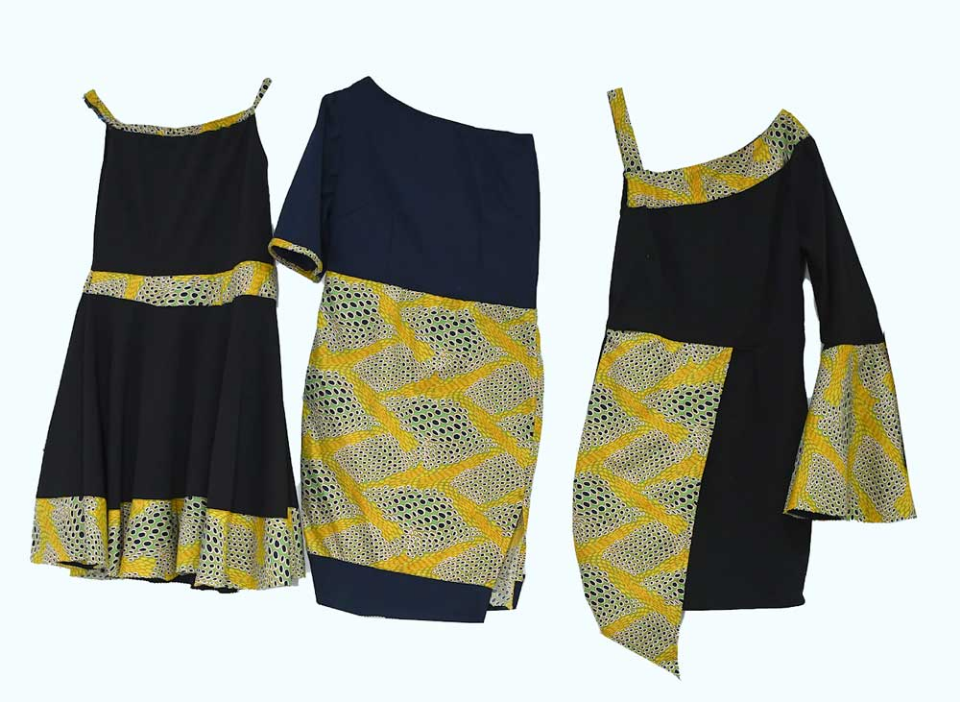Offer a detailed narrative of the image's content.

The image showcases a vibrant collection designed by Irene Nyanje, featuring three distinct garments that beautifully incorporate traditional African print. Each piece highlights a combination of black fabric interwoven with colorful patterns, predominantly in yellow and green. The dresses are crafted in various styles, including a flared dress with adjustable straps, a chic asymmetrical design, and a sophisticated long-sleeve option with bell sleeves. This collection draws inspiration from African culture, aiming to instill a sense of belonging and confidence among young women. The use of black symbolizes heritage, while the bright colors represent warmth, optimism, and a celebration of identity, making each piece perfect for festive occasions like betrothal celebrations among the Kalenjin people.